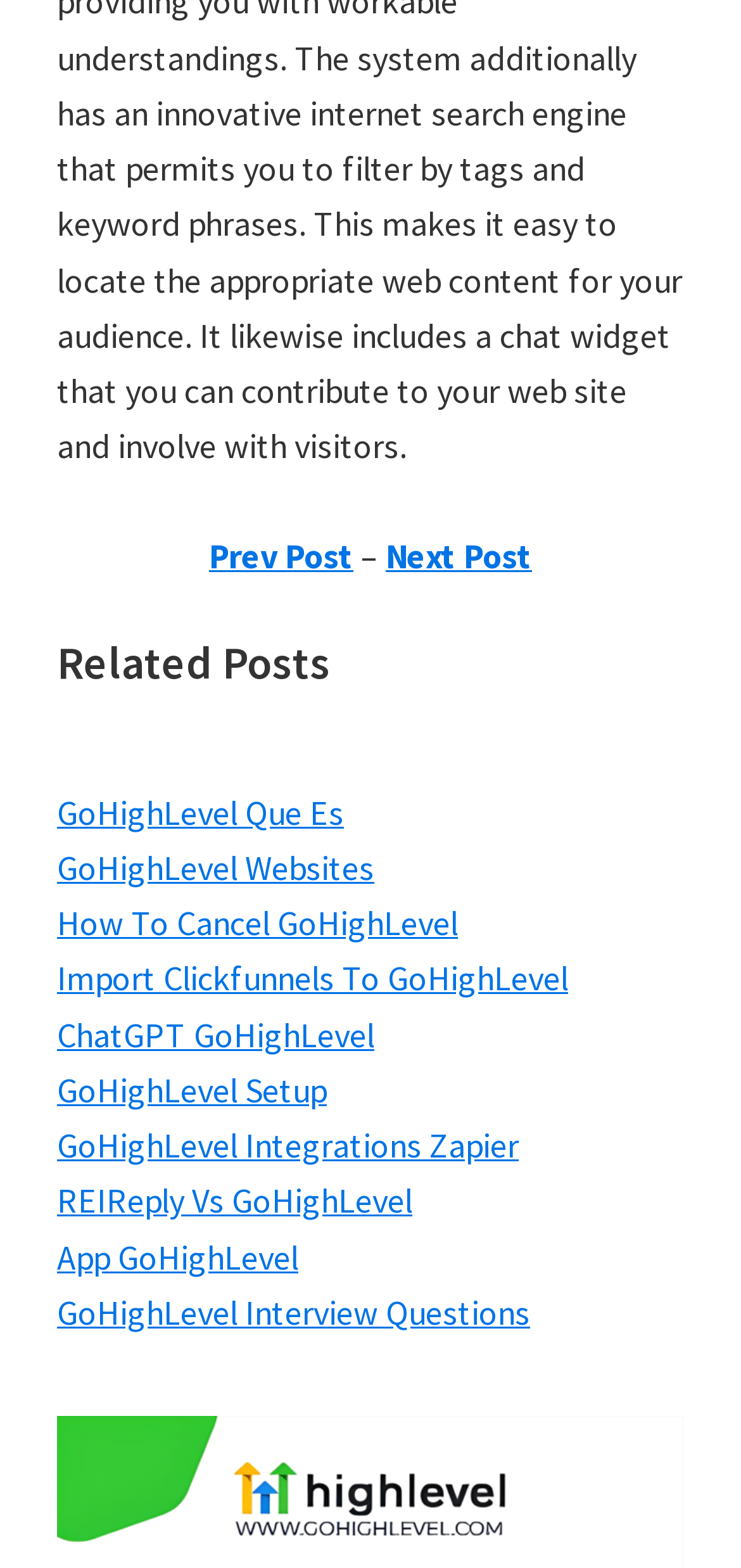Provide a one-word or short-phrase response to the question:
What is the name of the sidebar?

Primary Sidebar